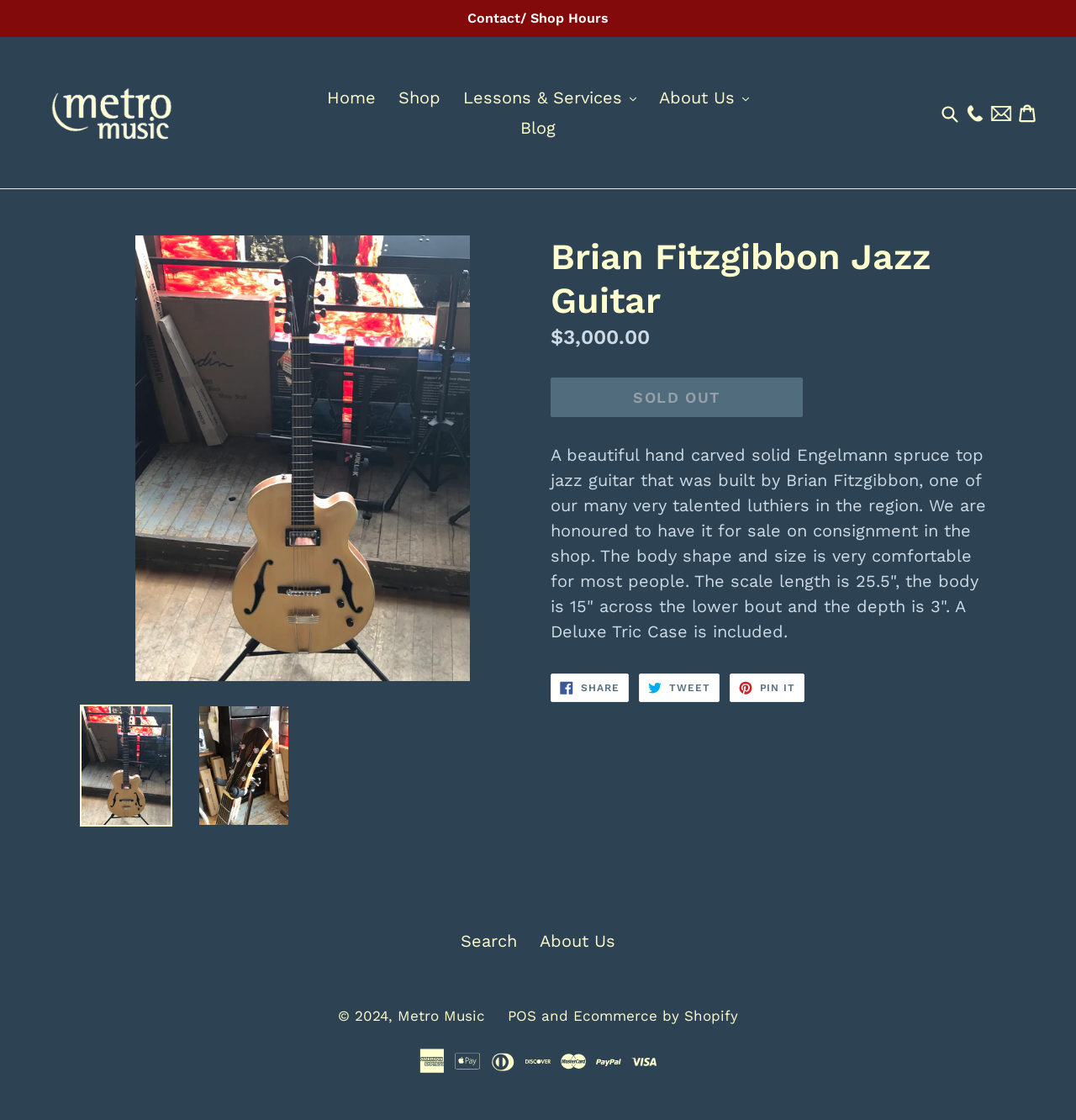Create an elaborate caption that covers all aspects of the webpage.

This webpage is about a jazz guitar built by Brian Fitzgibbon, a talented luthier. At the top, there is a navigation menu with links to "Contact/Shop Hours", "Home", "Shop", "Lessons & Services", "About Us", "Blog", and a search bar. The Metro Music logo is also located at the top left corner.

Below the navigation menu, there is a large image of the jazz guitar, taking up most of the width of the page. Above the image, there is a heading that reads "Brian Fitzgibbon Jazz Guitar". To the right of the image, there is a section with the guitar's price, "$3,000.00", and a "SOLD OUT" button.

Below the image, there is a detailed description of the guitar, mentioning its features, such as the body shape and size, scale length, and the inclusion of a Deluxe Tric Case. There are also social media links to share the guitar on Facebook, Twitter, and Pinterest.

At the bottom of the page, there is a footer section with links to "Search", "About Us", and "Metro Music", as well as a copyright notice and a mention of the ecommerce platform used by the website.